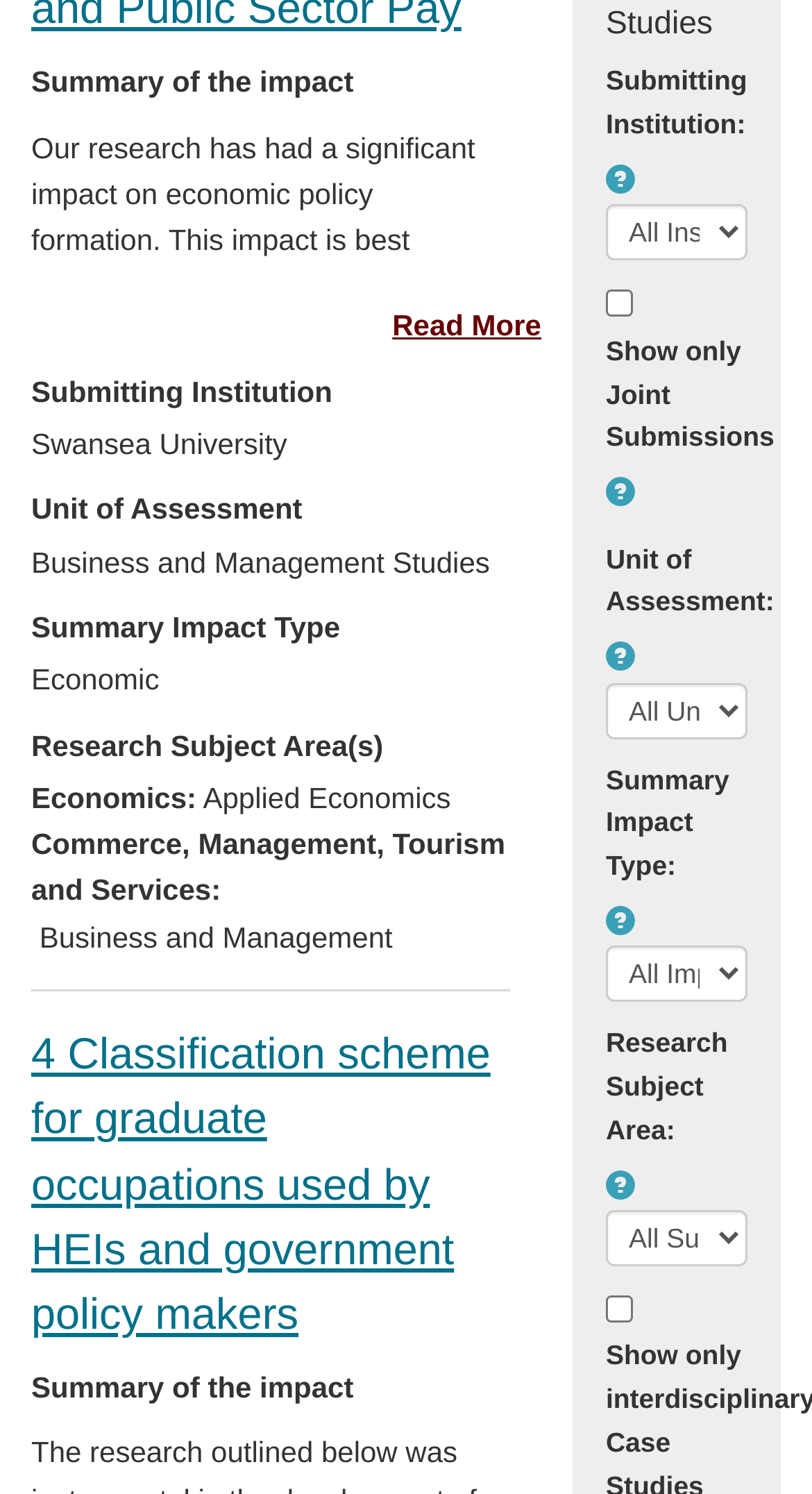What is the name of the submitting institution?
Provide a concise answer using a single word or phrase based on the image.

Swansea University